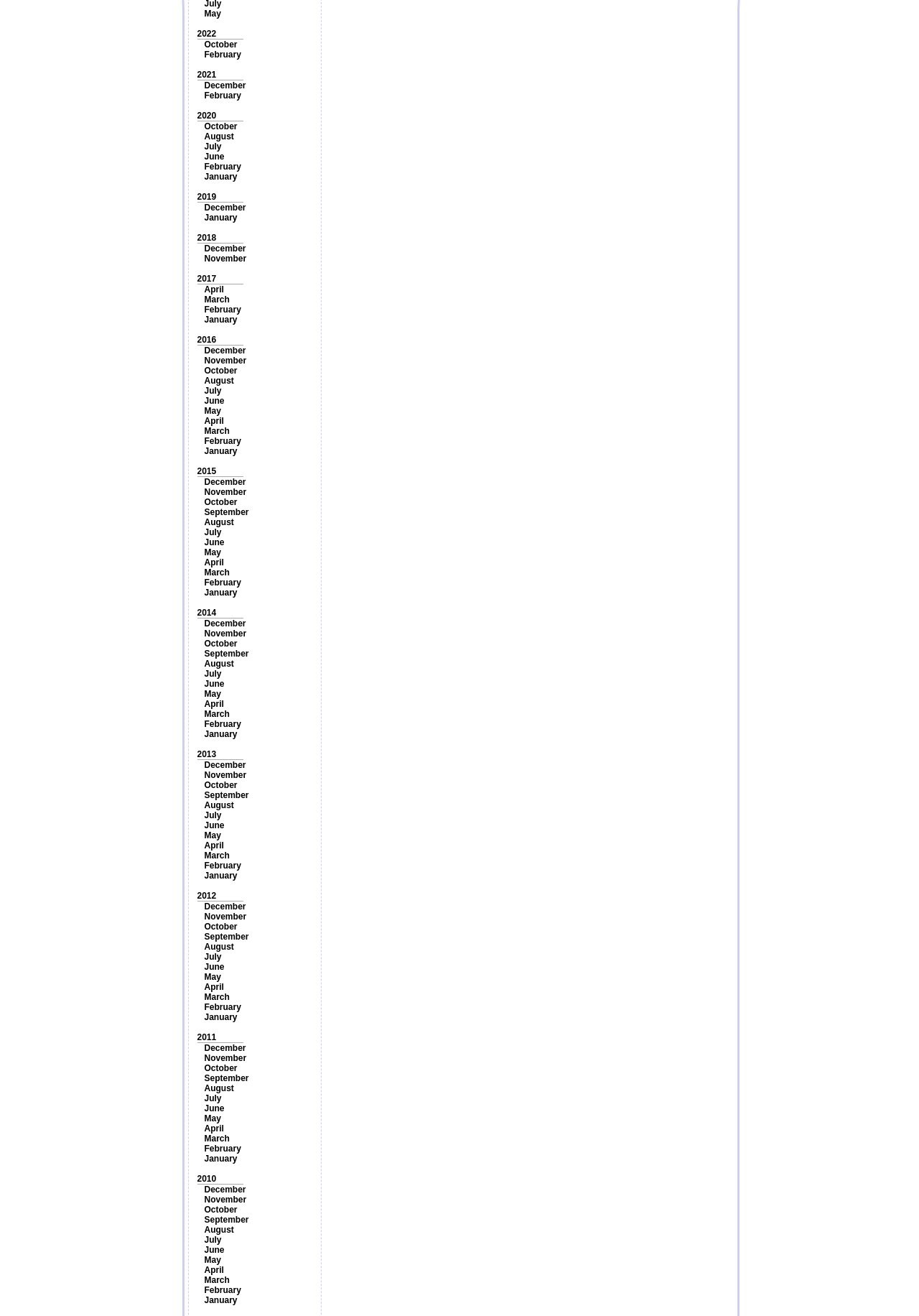Identify the bounding box coordinates for the UI element described as: "November".

[0.222, 0.37, 0.268, 0.378]